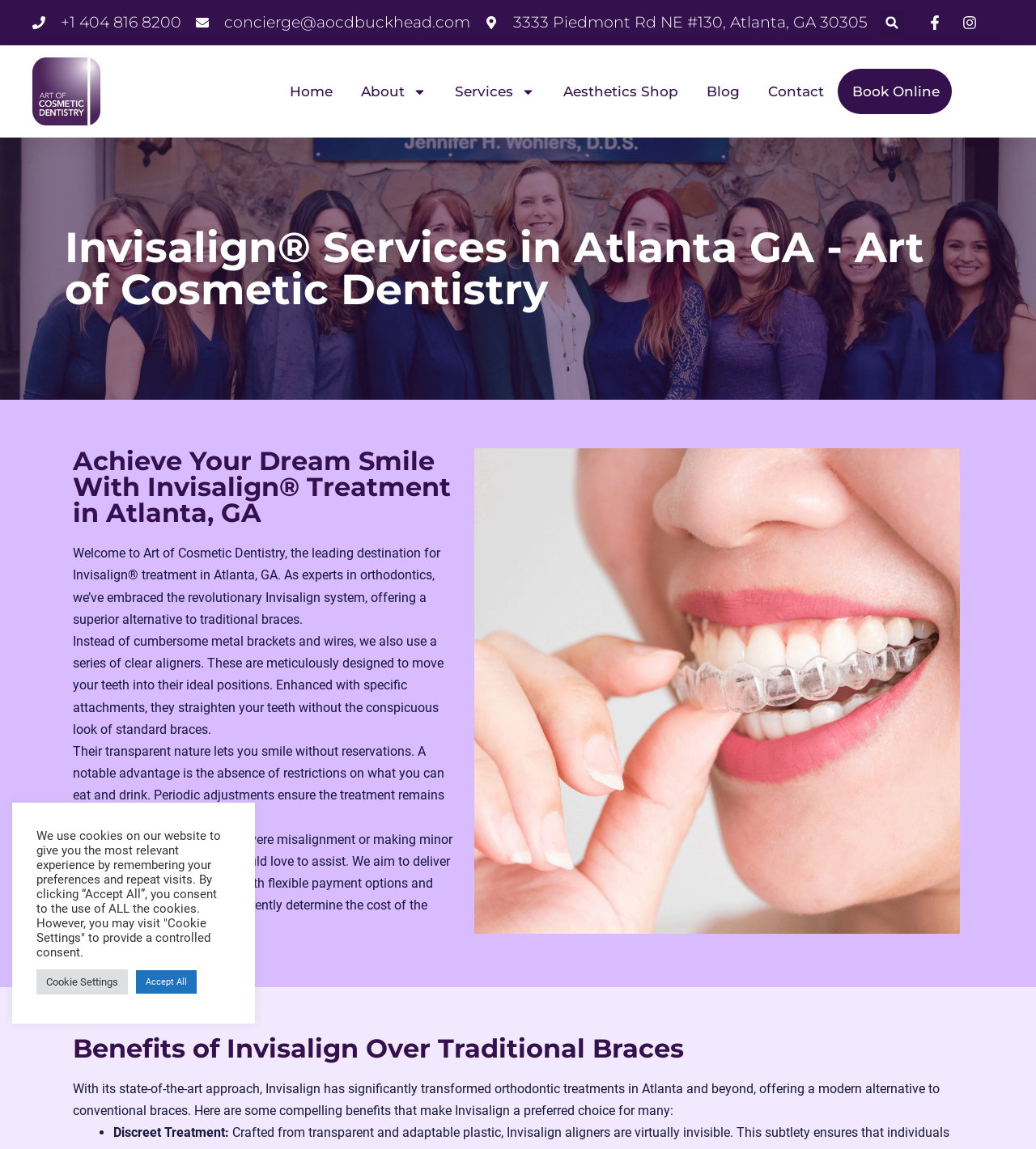What is the purpose of the Invisalign treatment?
Please provide a comprehensive answer based on the information in the image.

I found the answer by reading the section that describes the Invisalign treatment. It mentions that the treatment uses a series of clear aligners to move teeth into their ideal positions, which suggests that the purpose of the treatment is to straighten teeth.